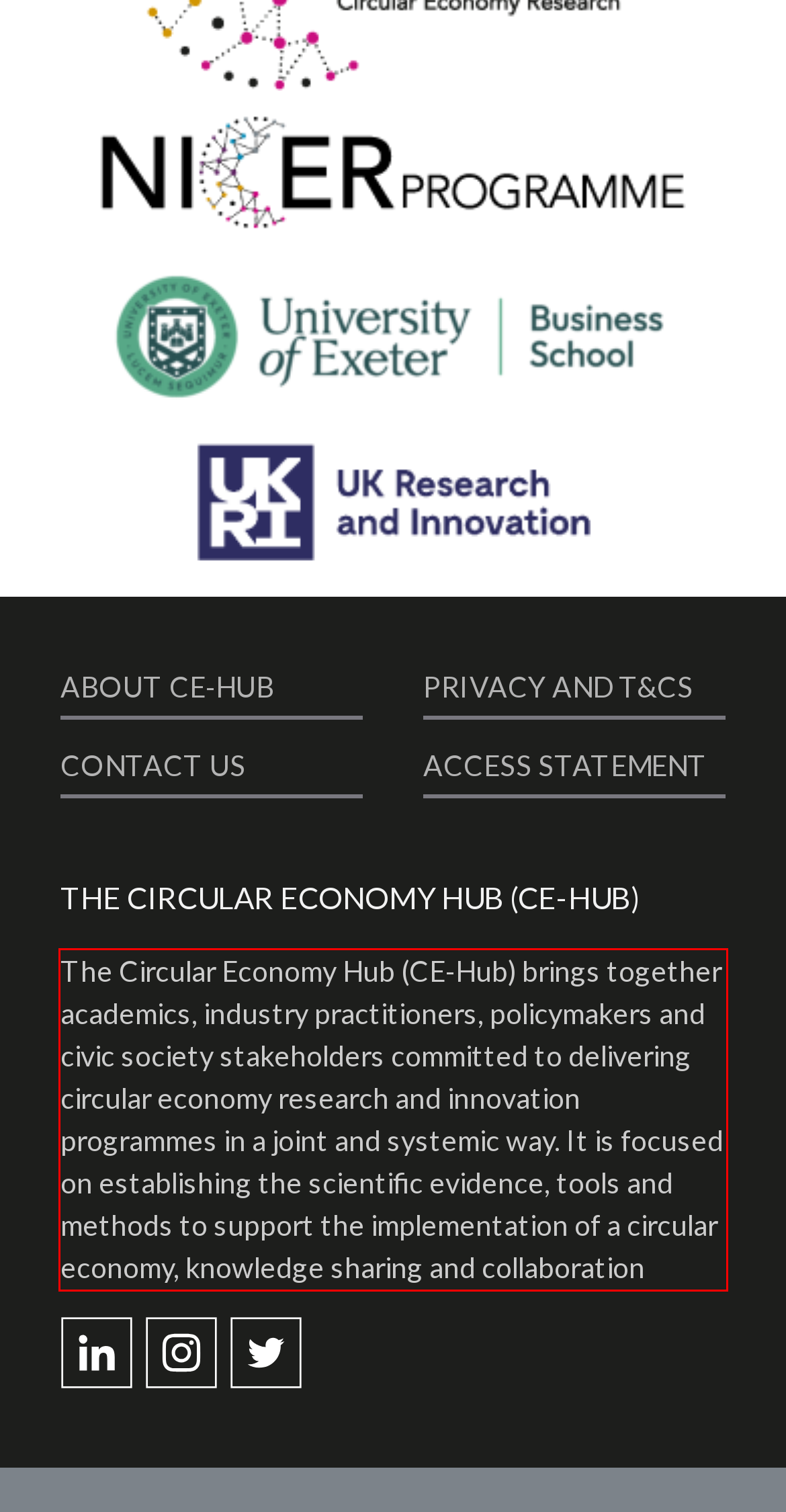Please use OCR to extract the text content from the red bounding box in the provided webpage screenshot.

The Circular Economy Hub (CE-Hub) brings together academics, industry practitioners, policymakers and civic society stakeholders committed to delivering circular economy research and innovation programmes in a joint and systemic way. It is focused on establishing the scientific evidence, tools and methods to support the implementation of a circular economy, knowledge sharing and collaboration